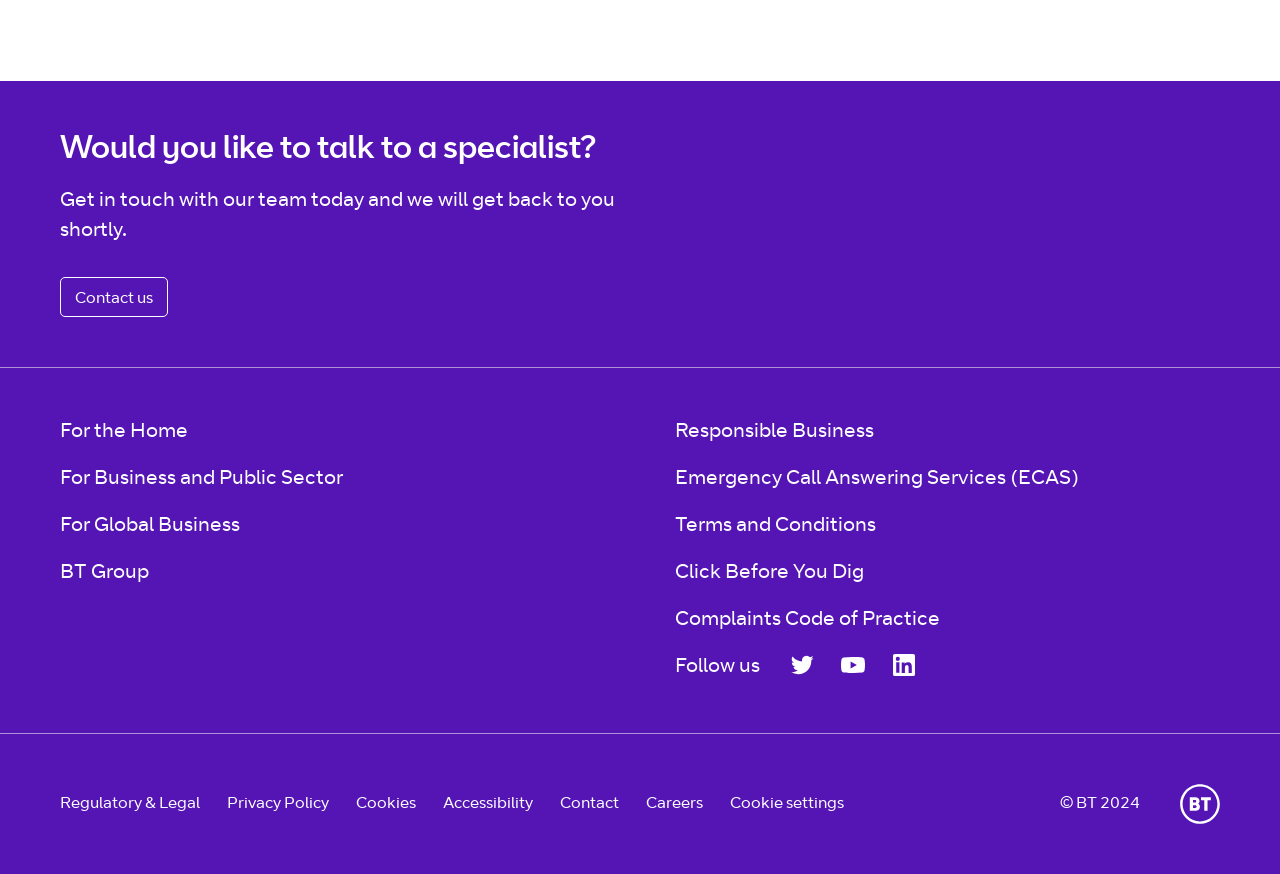Provide a brief response to the question using a single word or phrase: 
What is the first option for business type?

For the Home